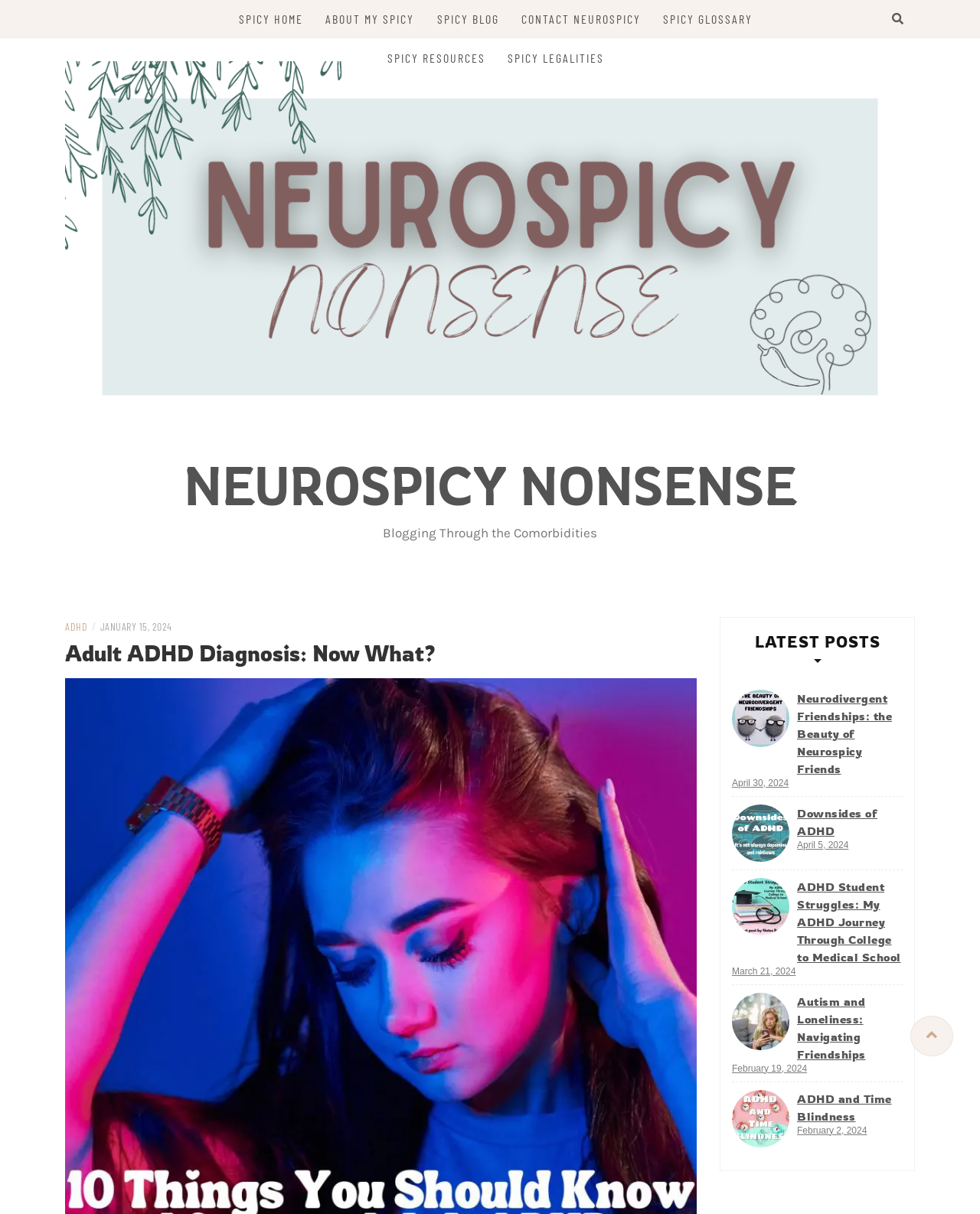How many headings are there on the page?
Based on the screenshot, answer the question with a single word or phrase.

7